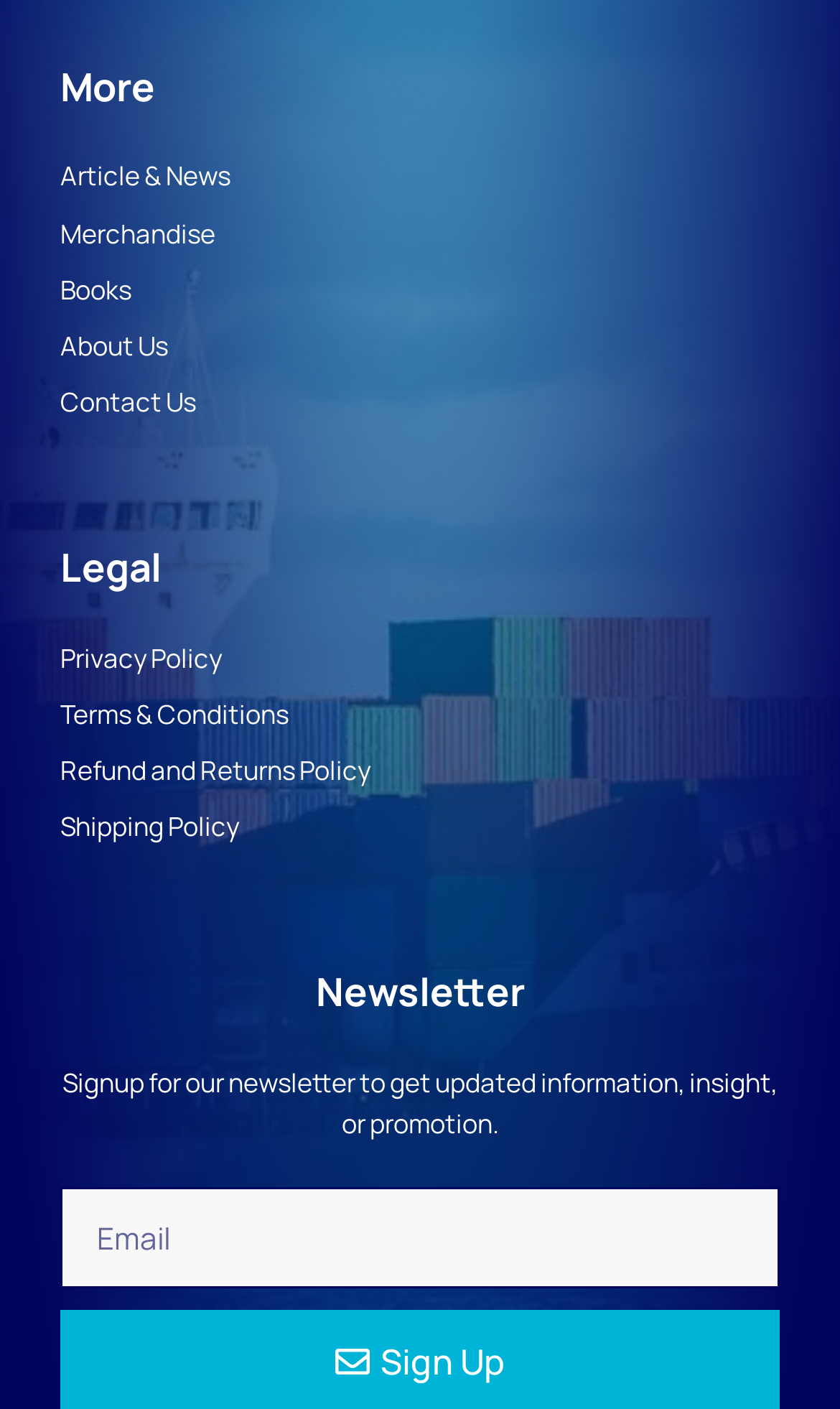Please find the bounding box coordinates of the element that must be clicked to perform the given instruction: "Click on Article & News". The coordinates should be four float numbers from 0 to 1, i.e., [left, top, right, bottom].

[0.072, 0.111, 0.928, 0.14]